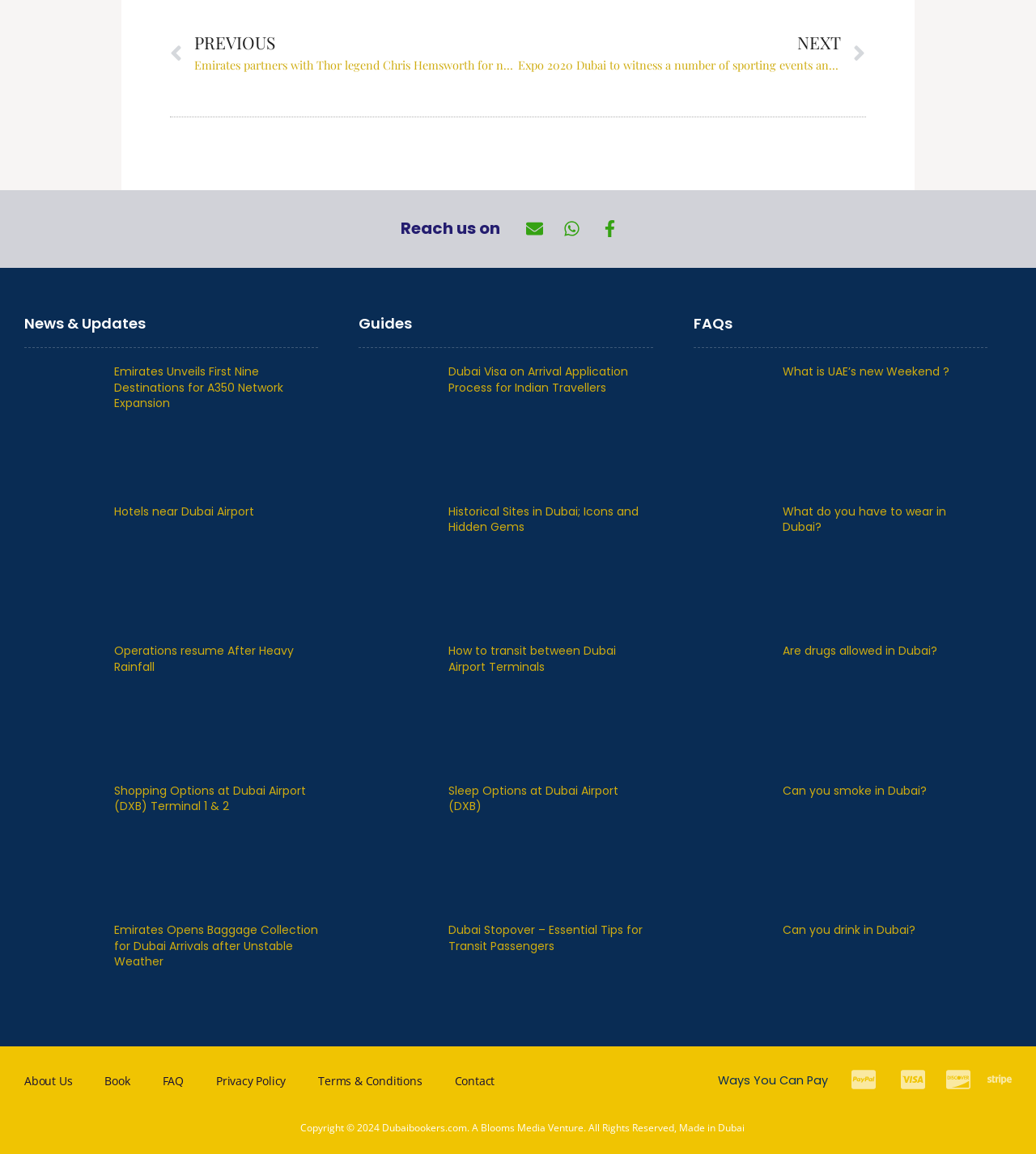Identify the bounding box coordinates necessary to click and complete the given instruction: "Learn about 'Historical Sites in Dubai; Icons and Hidden Gems'".

[0.433, 0.437, 0.63, 0.464]